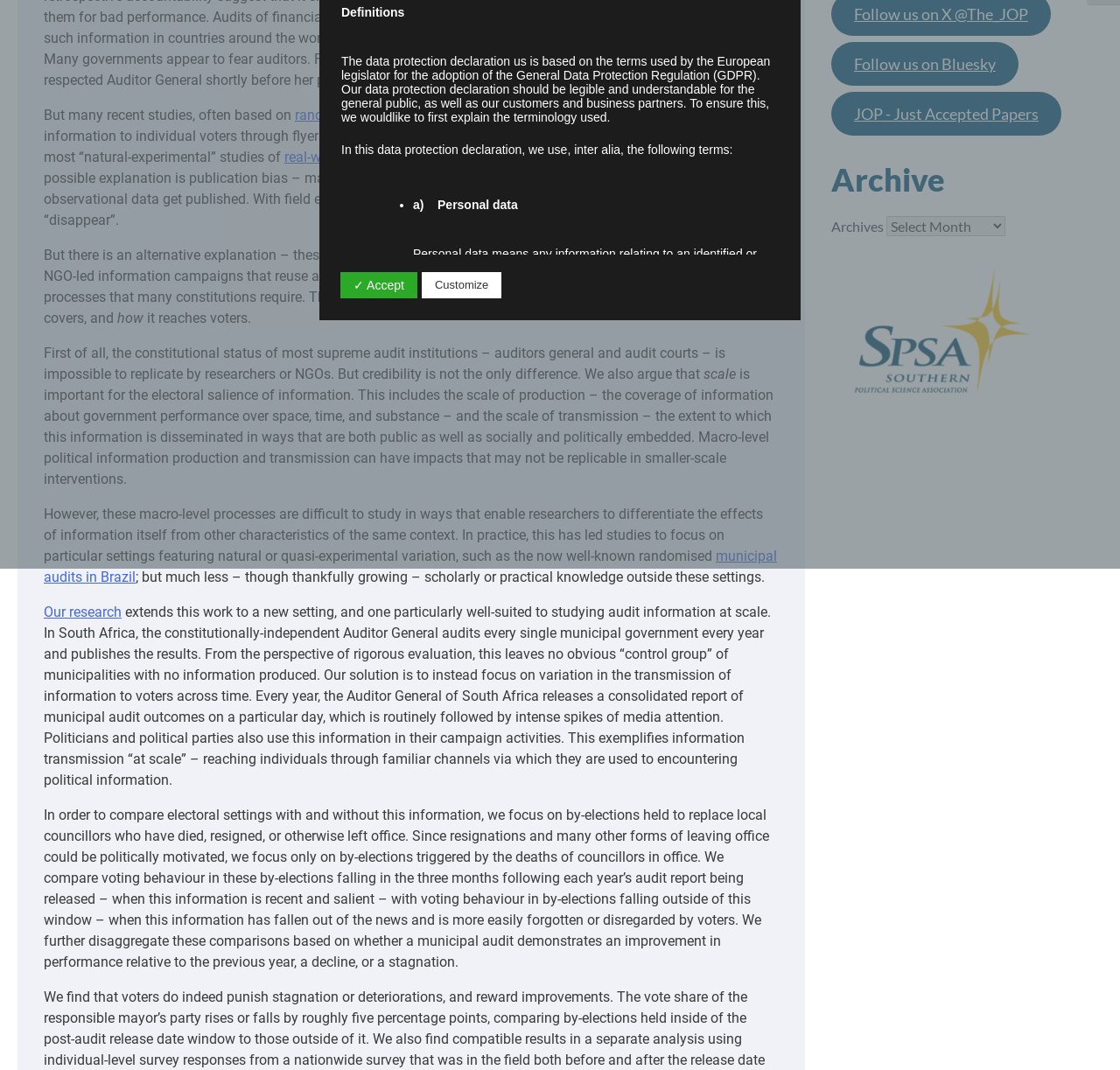Predict the bounding box of the UI element that fits this description: "Customize".

[0.377, 0.254, 0.448, 0.279]